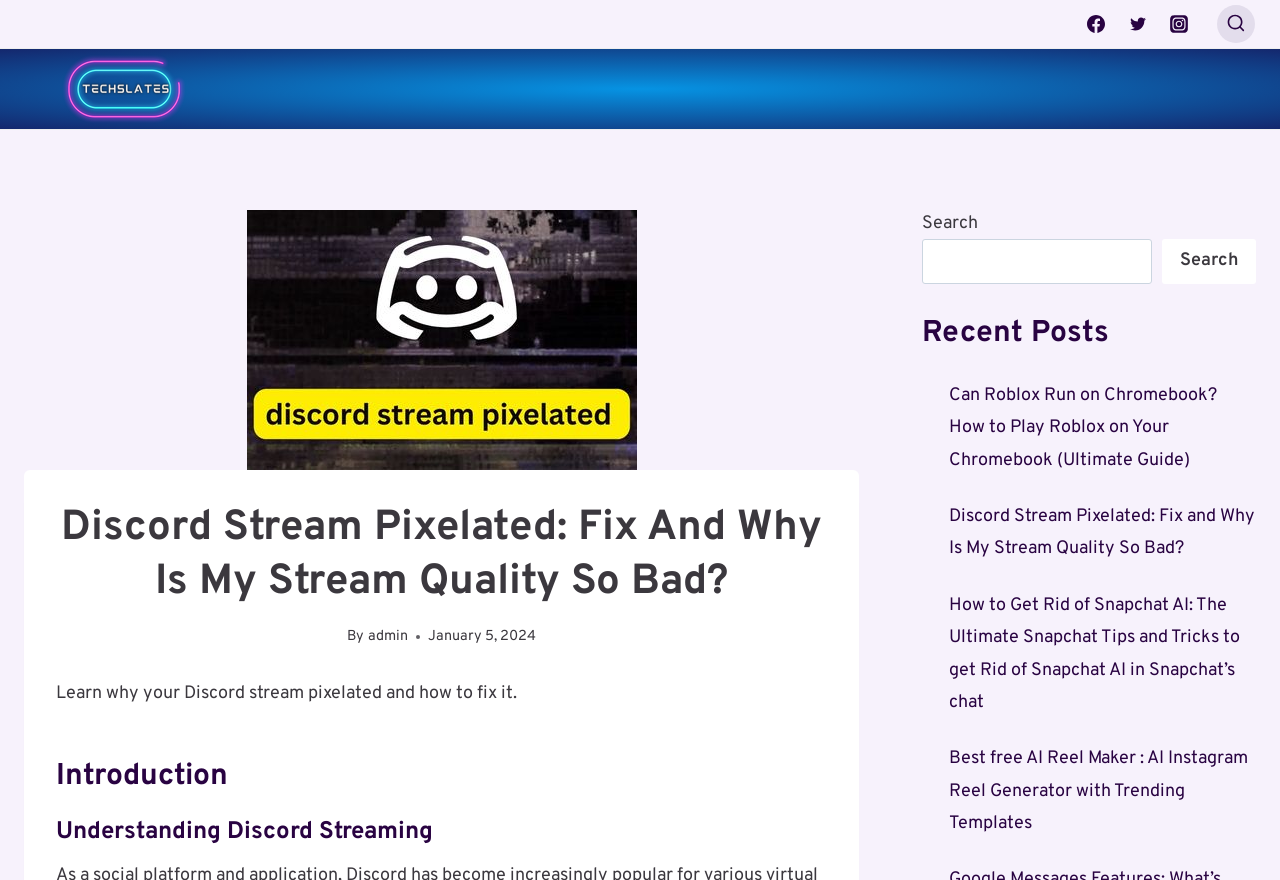Please provide the bounding box coordinates in the format (top-left x, top-left y, bottom-right x, bottom-right y). Remember, all values are floating point numbers between 0 and 1. What is the bounding box coordinate of the region described as: alt="tech slates logo"

[0.019, 0.055, 0.175, 0.146]